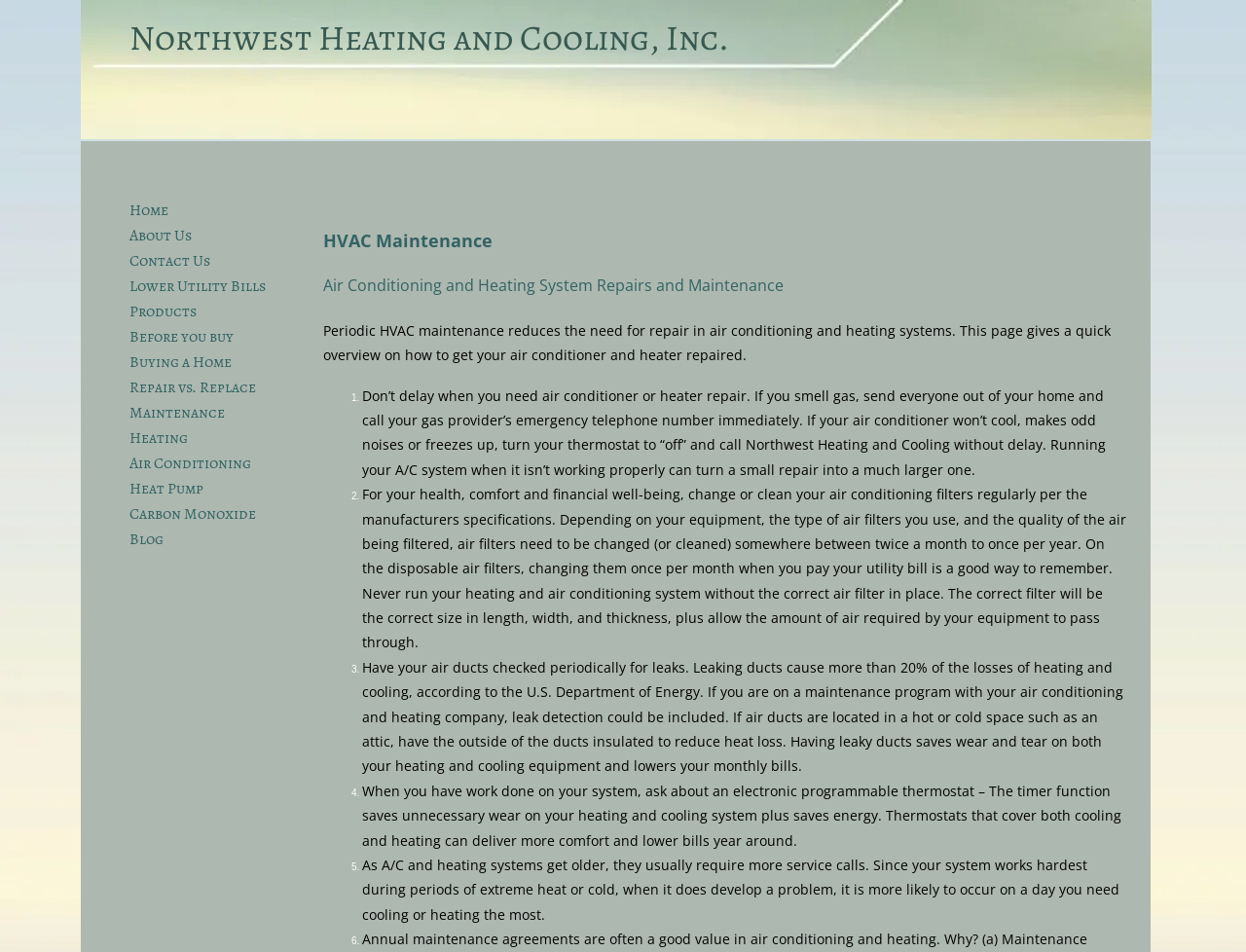Respond to the question below with a single word or phrase:
How many links are in the navigation menu?

15